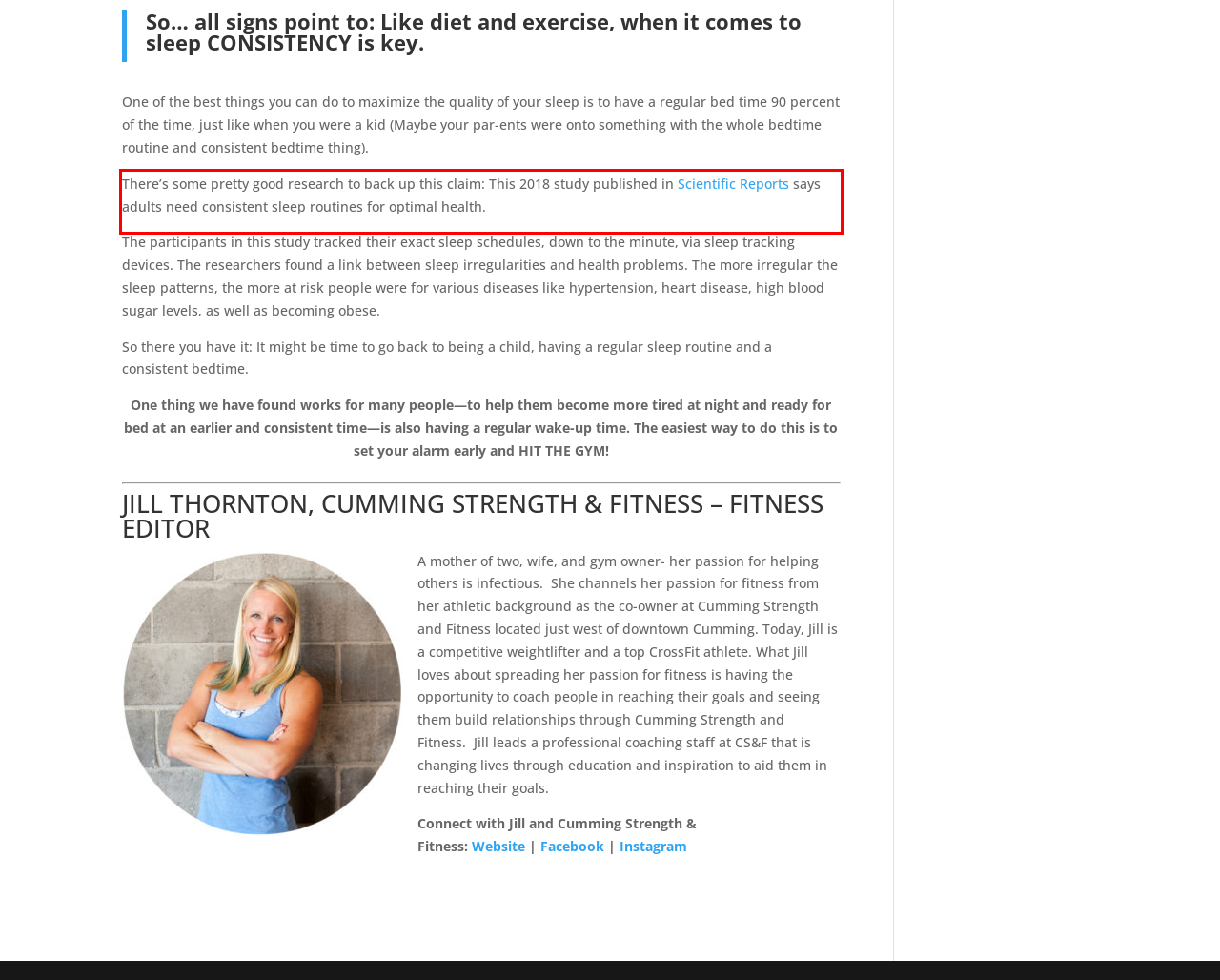Using OCR, extract the text content found within the red bounding box in the given webpage screenshot.

There’s some pretty good research to back up this claim: This 2018 study published in Scientific Reports says adults need consistent sleep routines for optimal health.